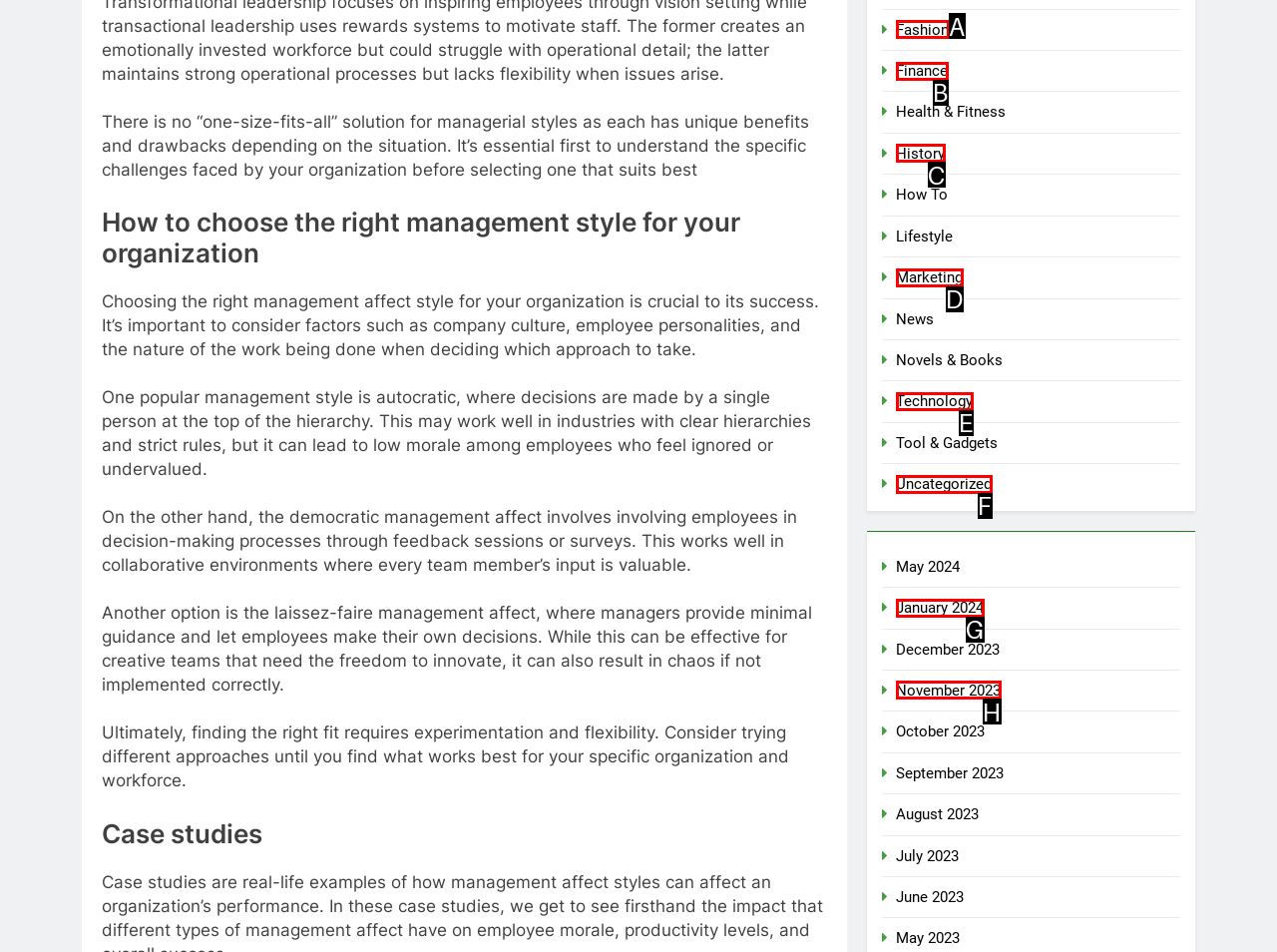Tell me which letter corresponds to the UI element that should be clicked to fulfill this instruction: Click on the 'Technology' link
Answer using the letter of the chosen option directly.

E